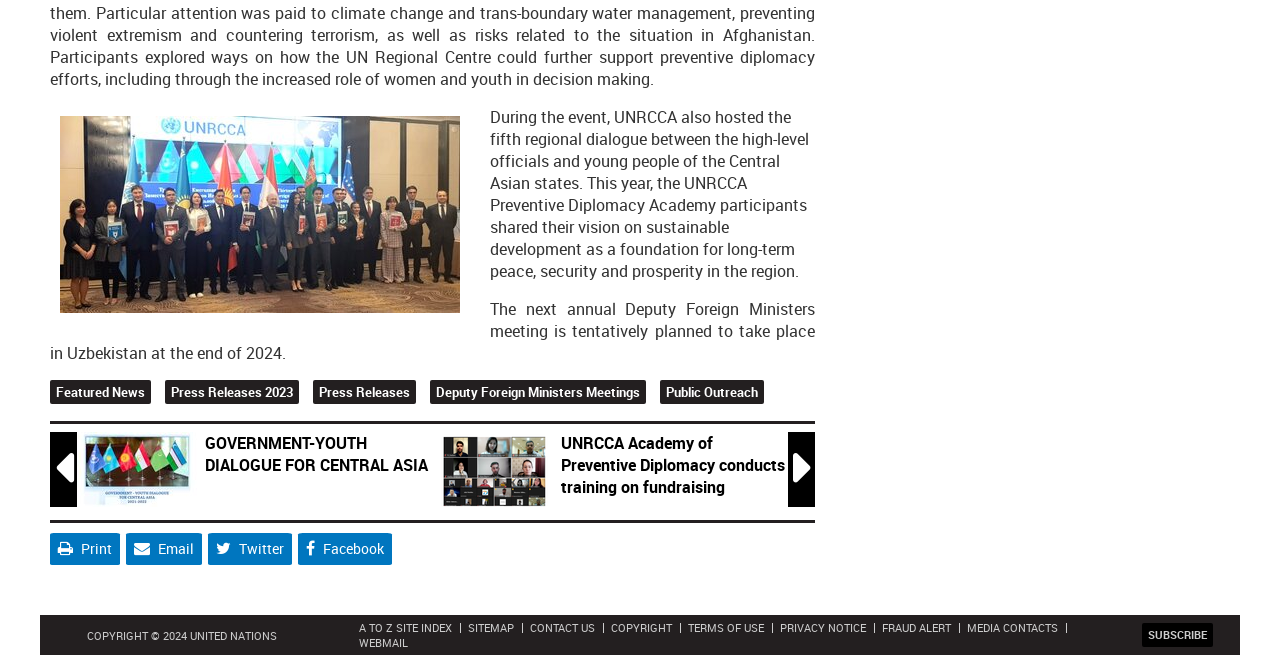Where is the next annual Deputy Foreign Ministers meeting planned to take place?
Using the image as a reference, give a one-word or short phrase answer.

Uzbekistan